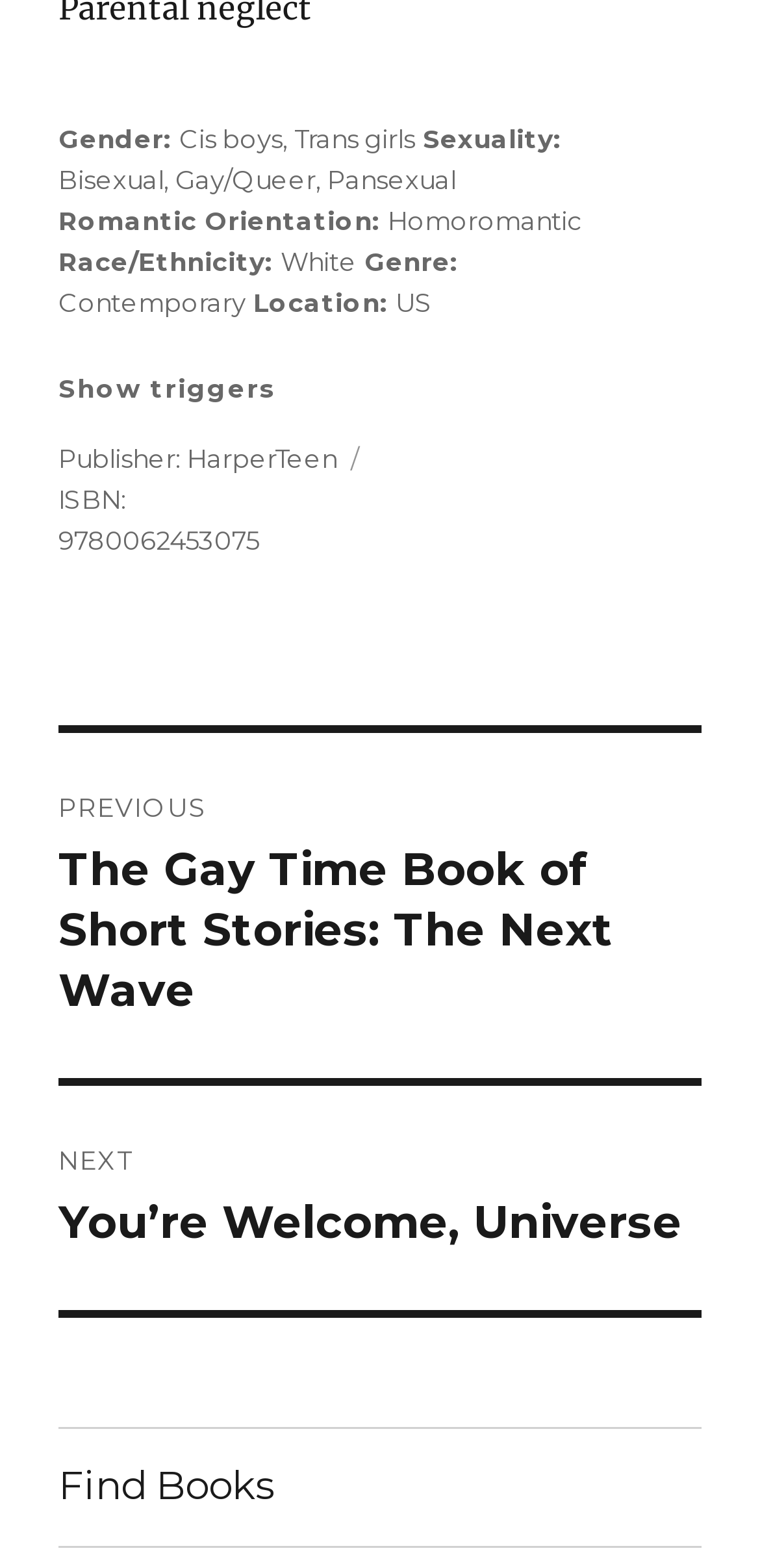Identify the bounding box coordinates for the element that needs to be clicked to fulfill this instruction: "Select Bisexual". Provide the coordinates in the format of four float numbers between 0 and 1: [left, top, right, bottom].

[0.077, 0.104, 0.215, 0.124]